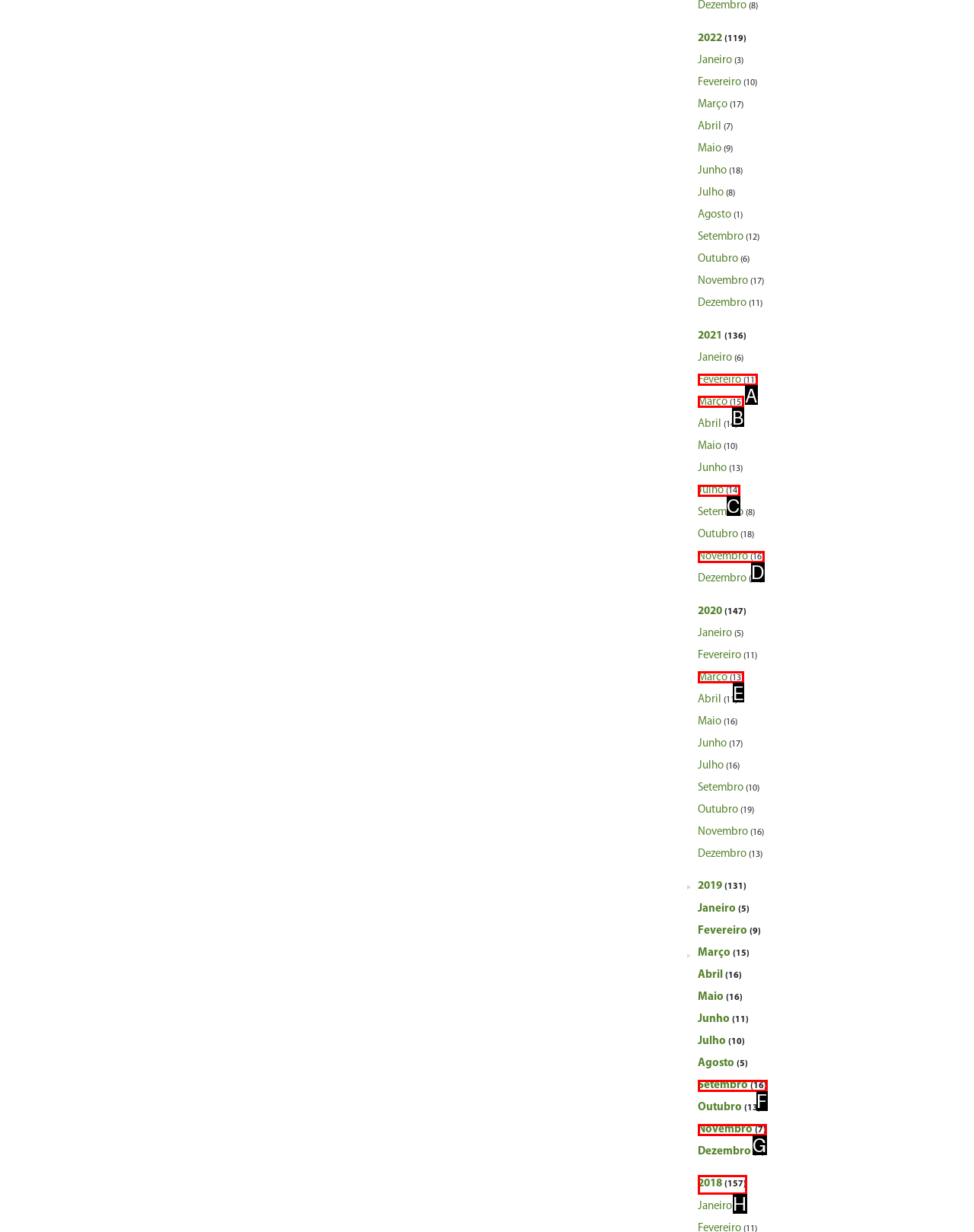Using the description: Novembro (16)
Identify the letter of the corresponding UI element from the choices available.

D